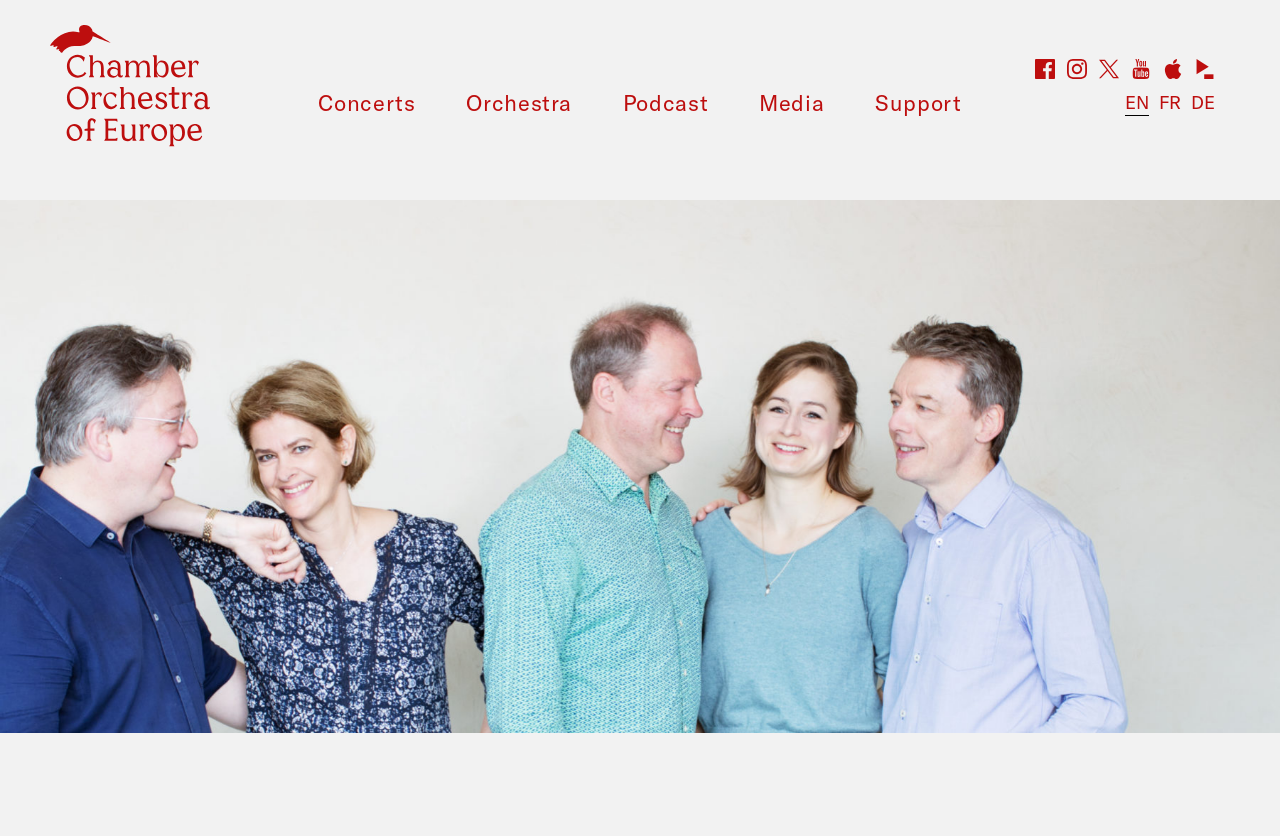Using the information in the image, give a comprehensive answer to the question: 
What is the last menu item on the top navigation bar?

The last menu item on the top navigation bar is 'Support', which is a clickable link located at the top center of the webpage.